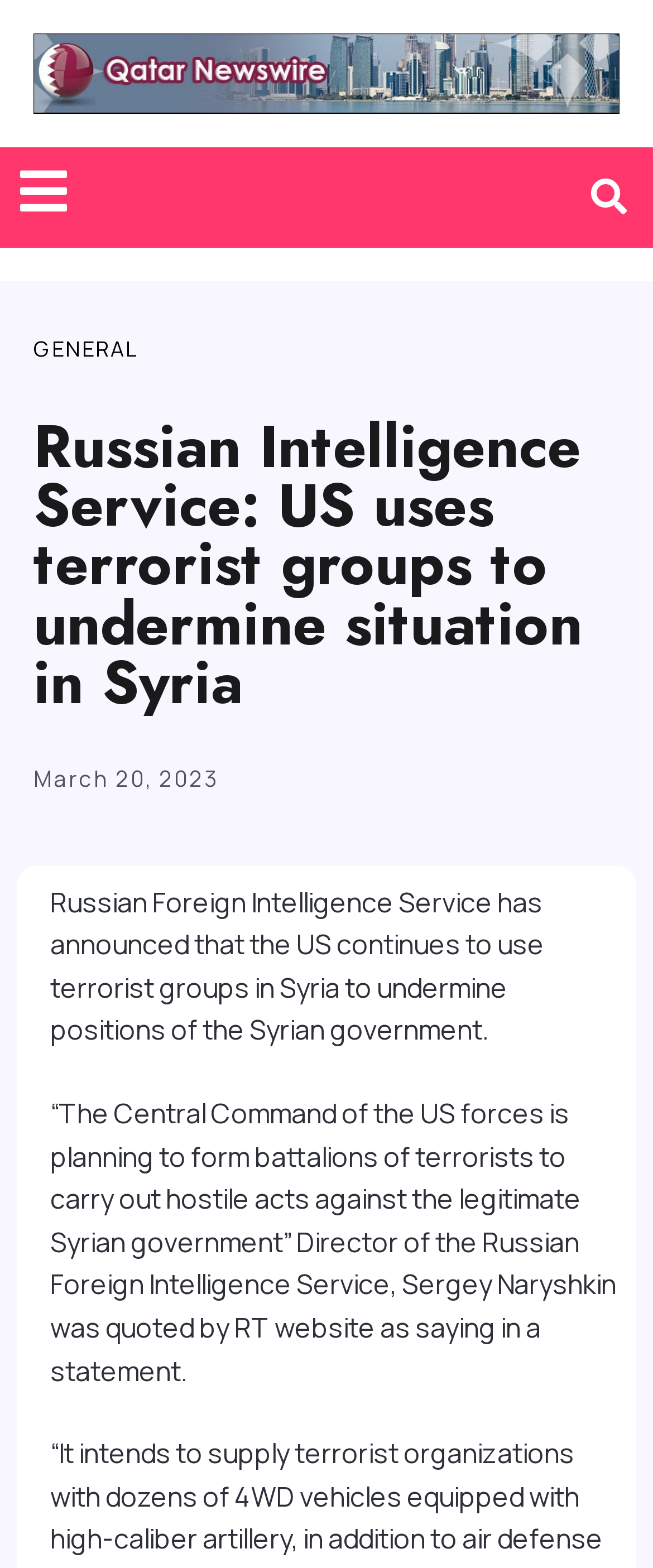What is the role of the US forces according to the news article?
Please provide a single word or phrase as your answer based on the image.

Planning to form battalions of terrorists